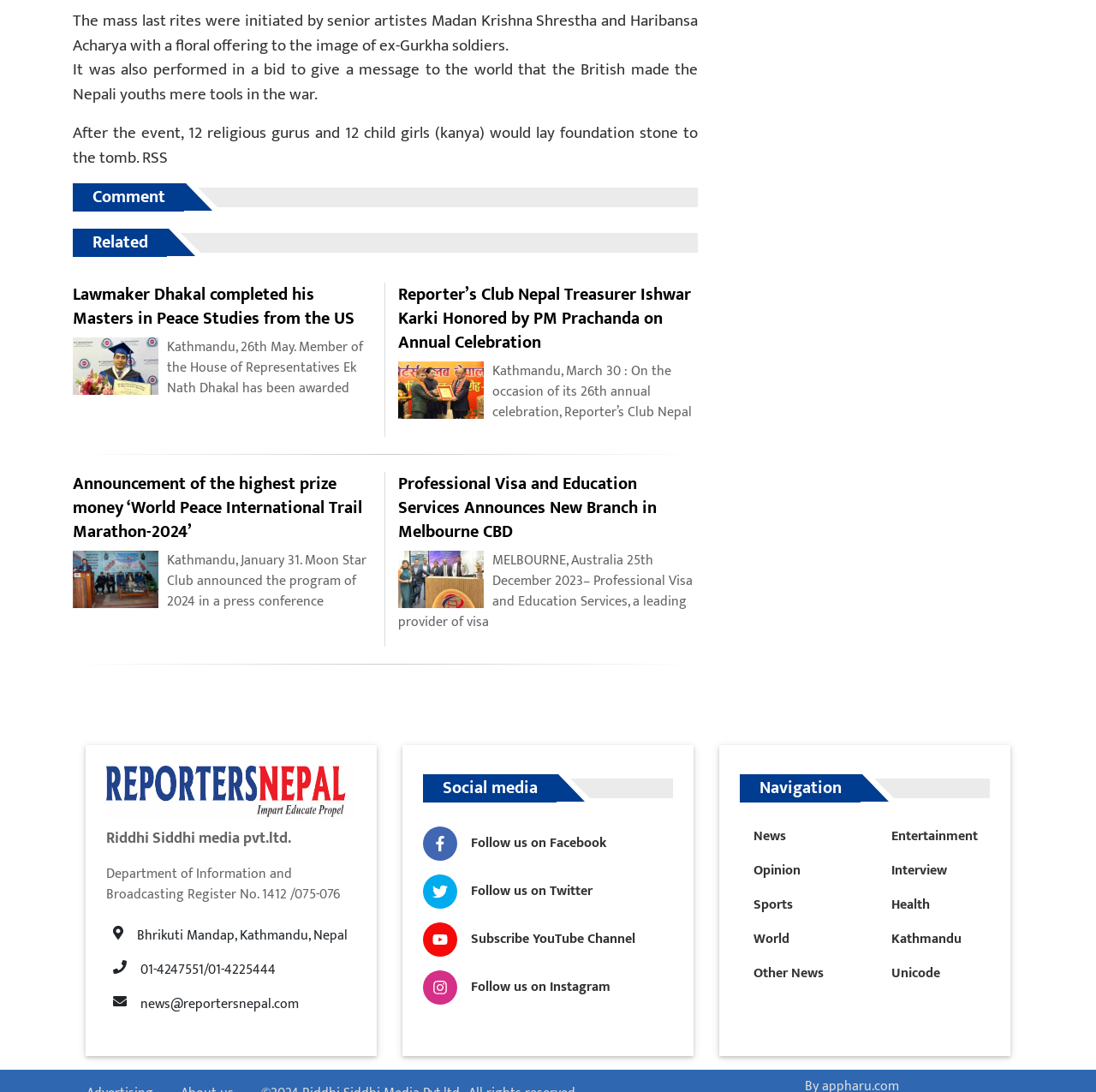Based on the visual content of the image, answer the question thoroughly: What are the different categories of news available on the webpage?

The webpage has a navigation section that lists different categories of news, including News, Opinion, Sports, World, Entertainment, Interview, Health, and Kathmandu. This suggests that the webpage provides news articles across various categories.